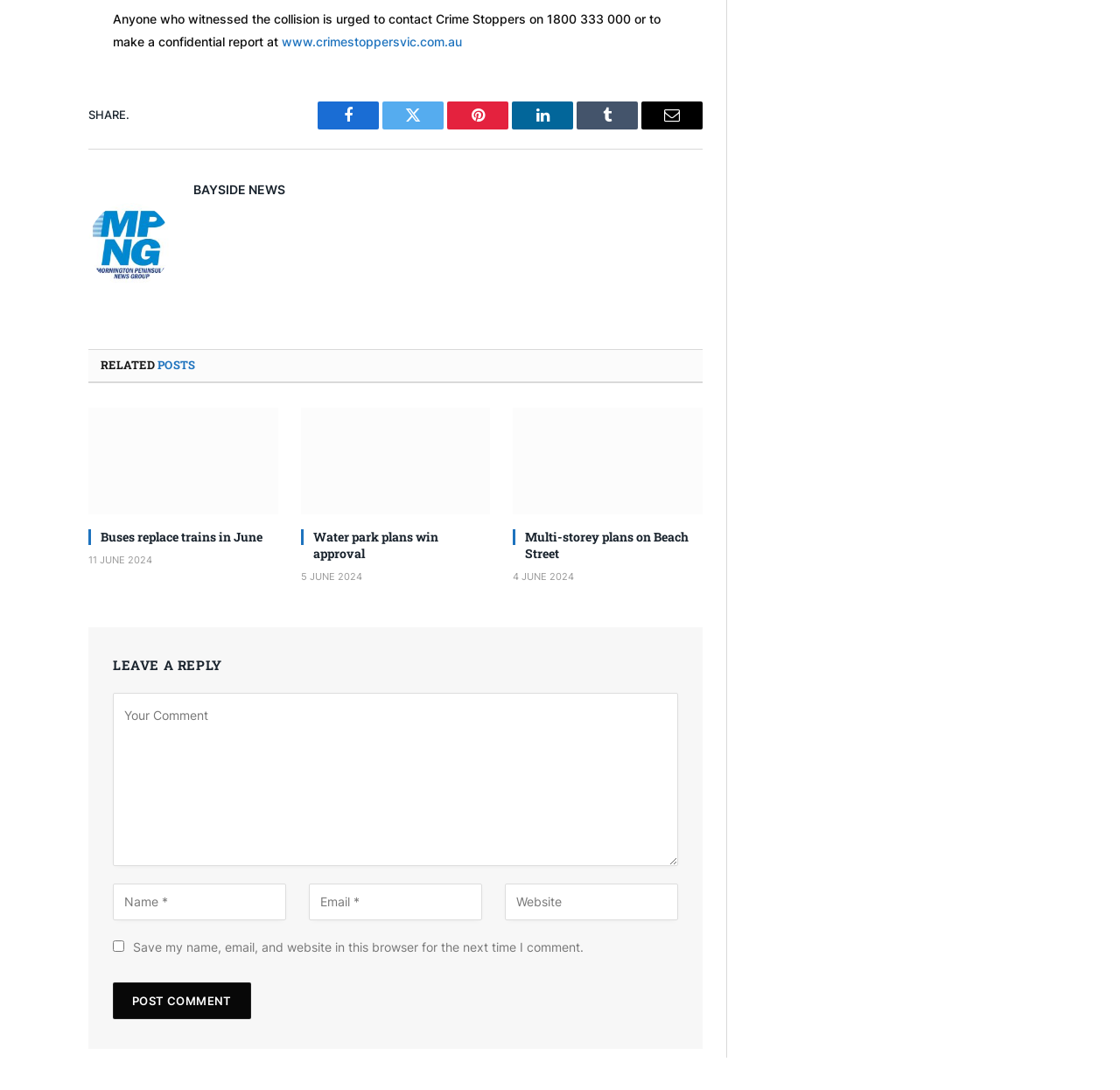Indicate the bounding box coordinates of the element that needs to be clicked to satisfy the following instruction: "Contact Crime Stoppers". The coordinates should be four float numbers between 0 and 1, i.e., [left, top, right, bottom].

[0.1, 0.01, 0.59, 0.045]